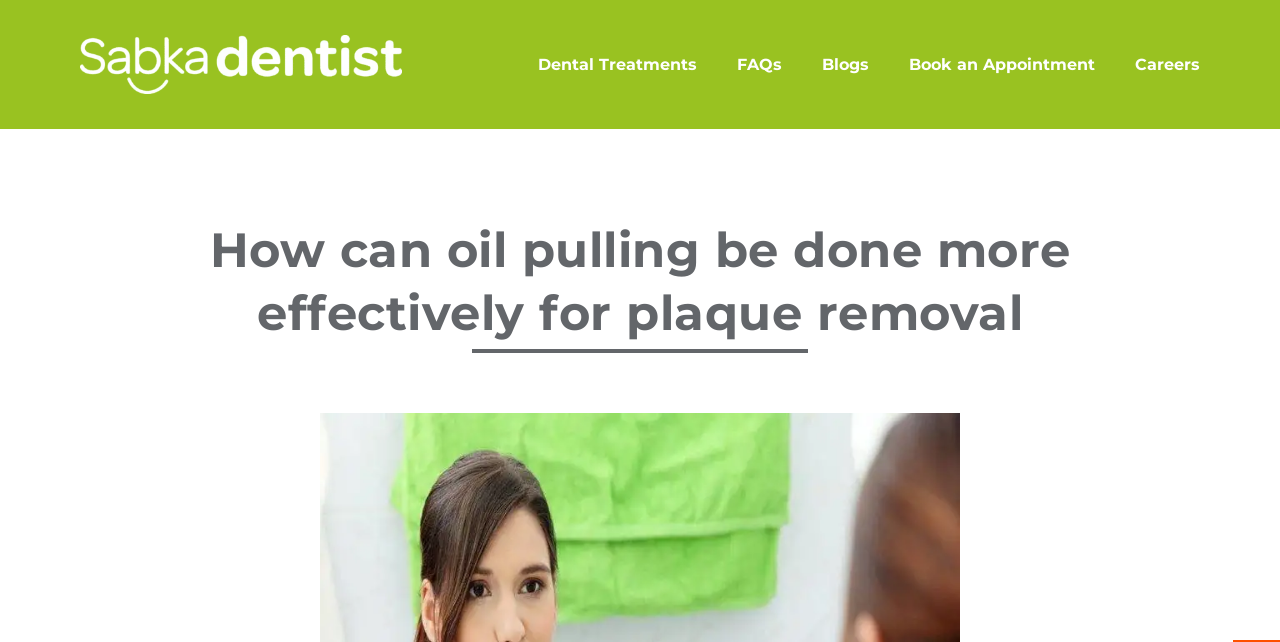Summarize the webpage with intricate details.

The webpage is focused on providing information about oil pulling for plaque removal. At the top left corner, there is a logo of "Sabka Dentist" in white color. Below the logo, there is a main heading that asks the question "How can oil pulling be done more effectively for plaque removal?" which is the central topic of the webpage.

On the top right side, there are five links: "Dental Treatments", "FAQs", "Blogs", "Book an Appointment", and "Careers", which are likely navigation links to other sections of the website. These links are positioned horizontally, with "Dental Treatments" being the leftmost and "Careers" being the rightmost.

The rest of the webpage is dedicated to providing informative resources about oil pulling for plaque removal, as hinted by the meta description. However, the exact content of these resources is not specified in the accessibility tree.